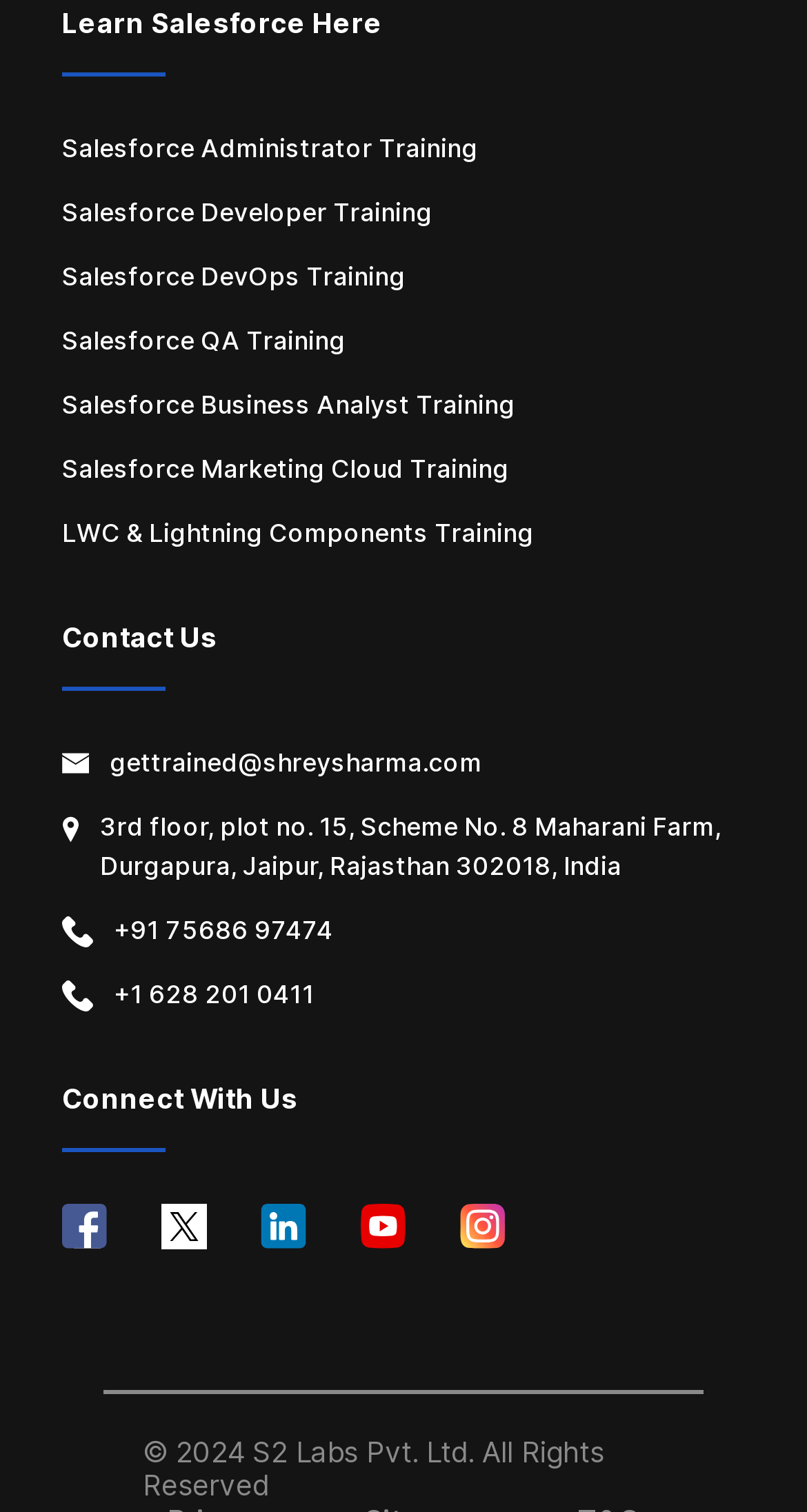Please specify the bounding box coordinates of the clickable region to carry out the following instruction: "Learn about Salesforce Hulk". The coordinates should be four float numbers between 0 and 1, in the format [left, top, right, bottom].

[0.077, 0.196, 0.418, 0.222]